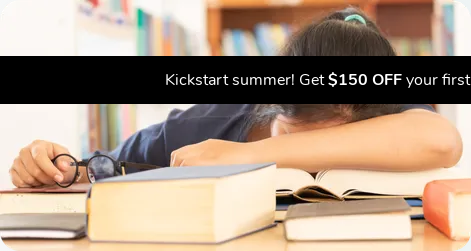Give a thorough description of the image, including any visible elements and their relationships.

The image portrays a young student with brown hair, visibly stressed as she lies her head on a desk cluttered with open books and glasses. This scene encapsulates the feeling of being overwhelmed with academic pressures. Above the student, a promotional banner reads, "Kickstart summer! Get $150 OFF your first two months of coaching," suggesting a solution for those struggling students and their families. The backdrop features blurred bookshelves, further emphasizing the academic environment and the challenges often faced in achieving educational goals. The overall composition highlights the importance of support, urging the viewer to consider coaching as a transformative option for struggling students.